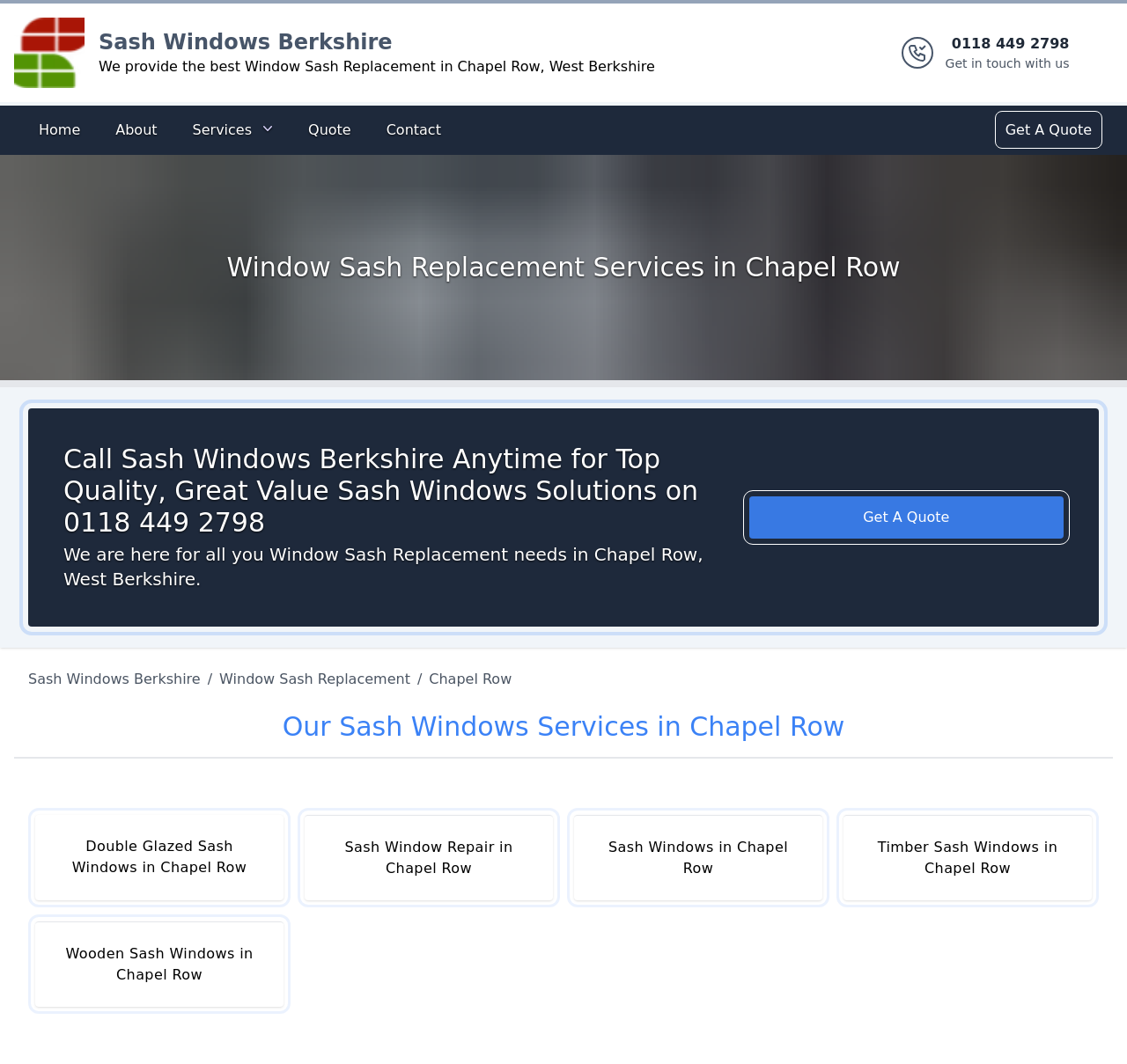What types of sash windows services are offered in Chapel Row?
Answer the question with just one word or phrase using the image.

Double Glazed, Sash Window Repair, Sash Windows, Timber Sash Windows, Wooden Sash Windows